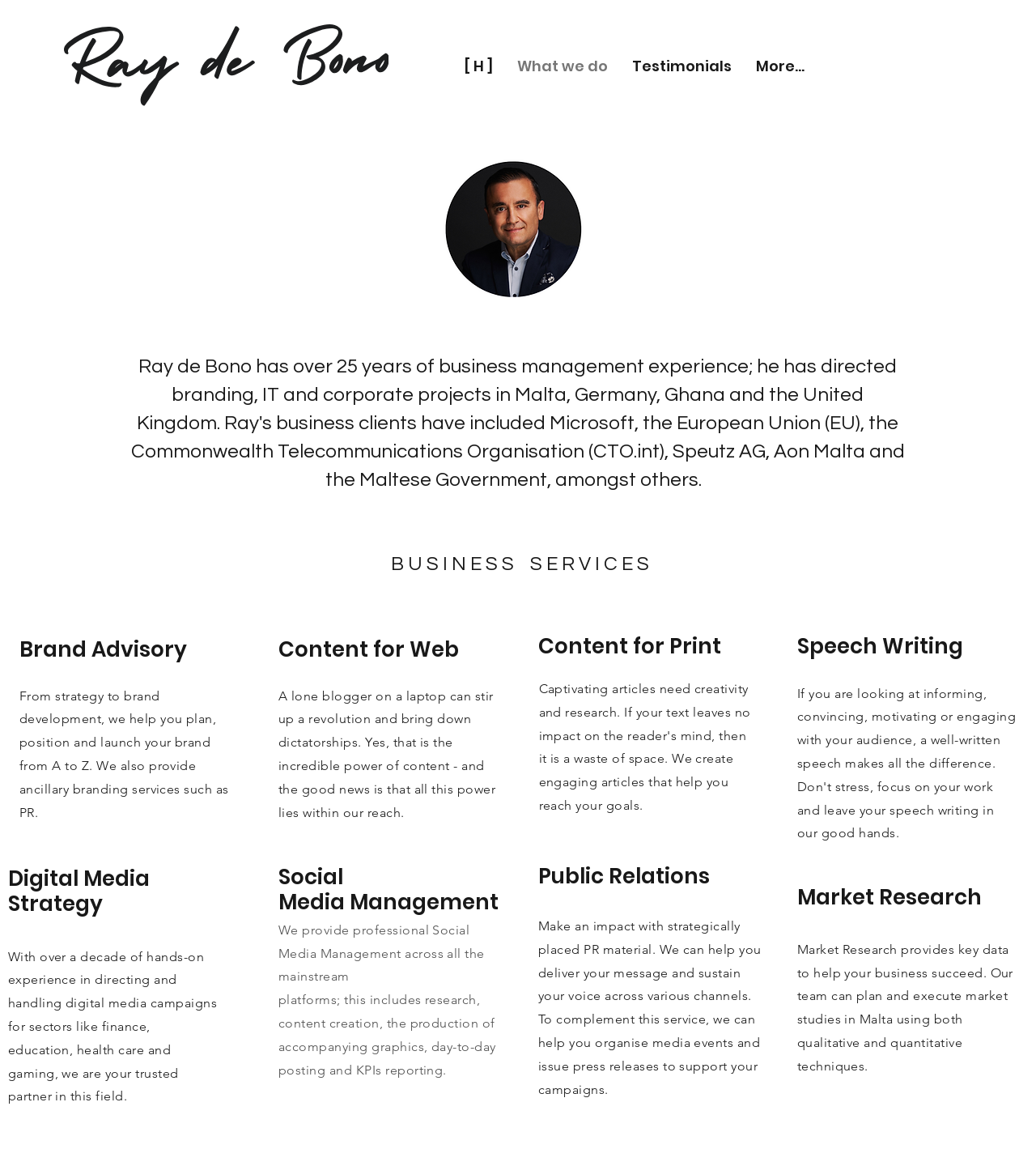Explain the webpage in detail.

The webpage is about the services offered by Mysite, a company that provides various business solutions. At the top, there is a navigation menu with links to different sections, including "What we do", "Testimonials", and "More...". 

Below the navigation menu, there are four main sections, each with a heading and a brief description. The first section is about "Content for Print", the second is about "Speech Writing", the third is about "Brand Advisory", and the fourth is about "Content for Web". Each section has a brief paragraph describing the service offered.

To the left of these sections, there is a brief introduction to the company, stating that they help plan, position, and launch brands from A to Z, and also provide ancillary branding services such as PR.

Further down, there is a section about the company's director, Ray de Bono, who has over 25 years of business management experience. This section is followed by a heading "BUSINESS SERVICES" and then several sections describing different services offered by the company, including "Digital Media Strategy", "Market Research", "Public Relations", and "Social Media Management". Each of these sections has a brief description of the service offered.

Overall, the webpage provides an overview of the services offered by Mysite, with a focus on business solutions and branding.